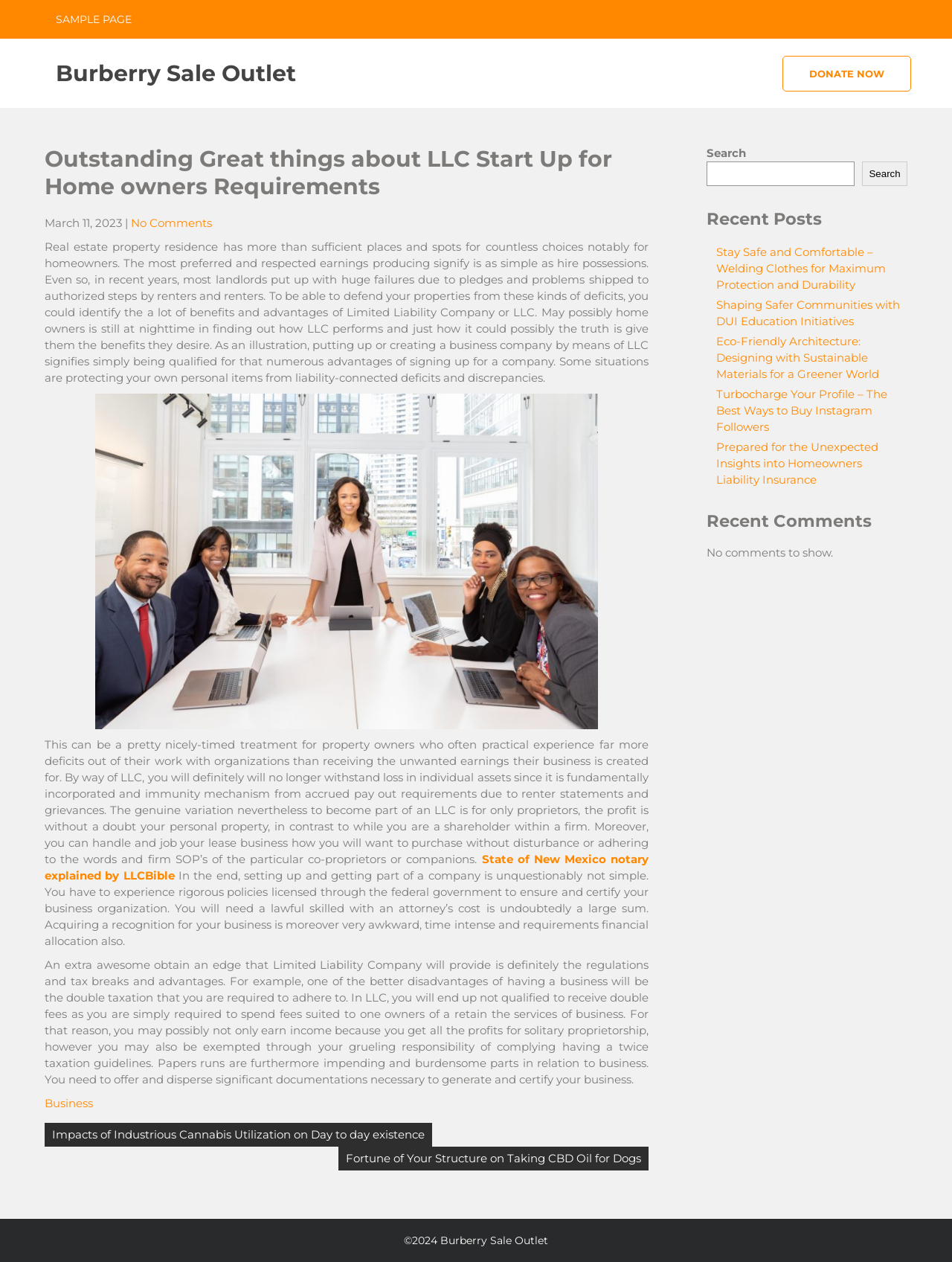Find the bounding box coordinates for the area that must be clicked to perform this action: "Search for something".

[0.742, 0.128, 0.898, 0.147]